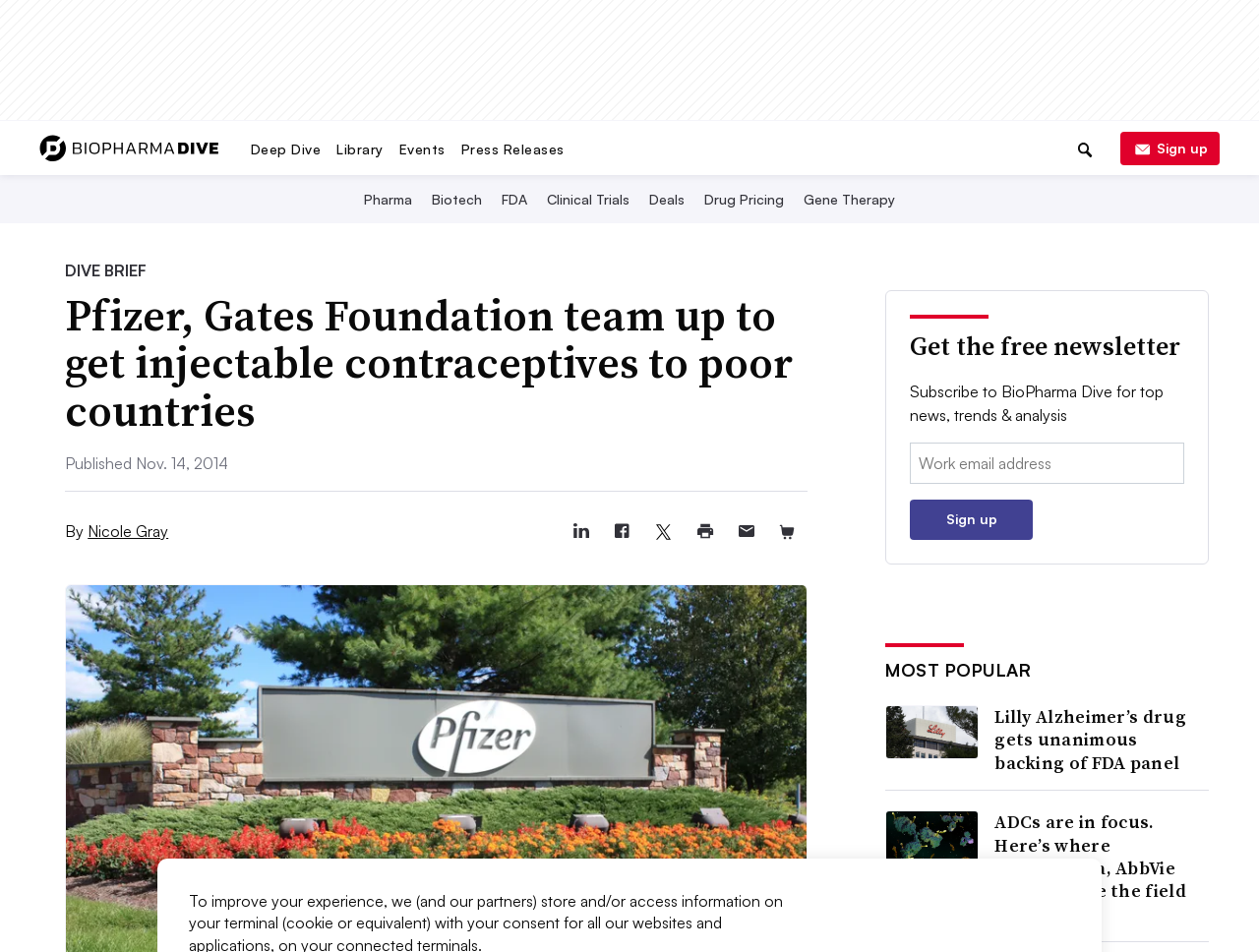What is the name of the author of the main article?
Based on the visual content, answer with a single word or a brief phrase.

Nicole Gray